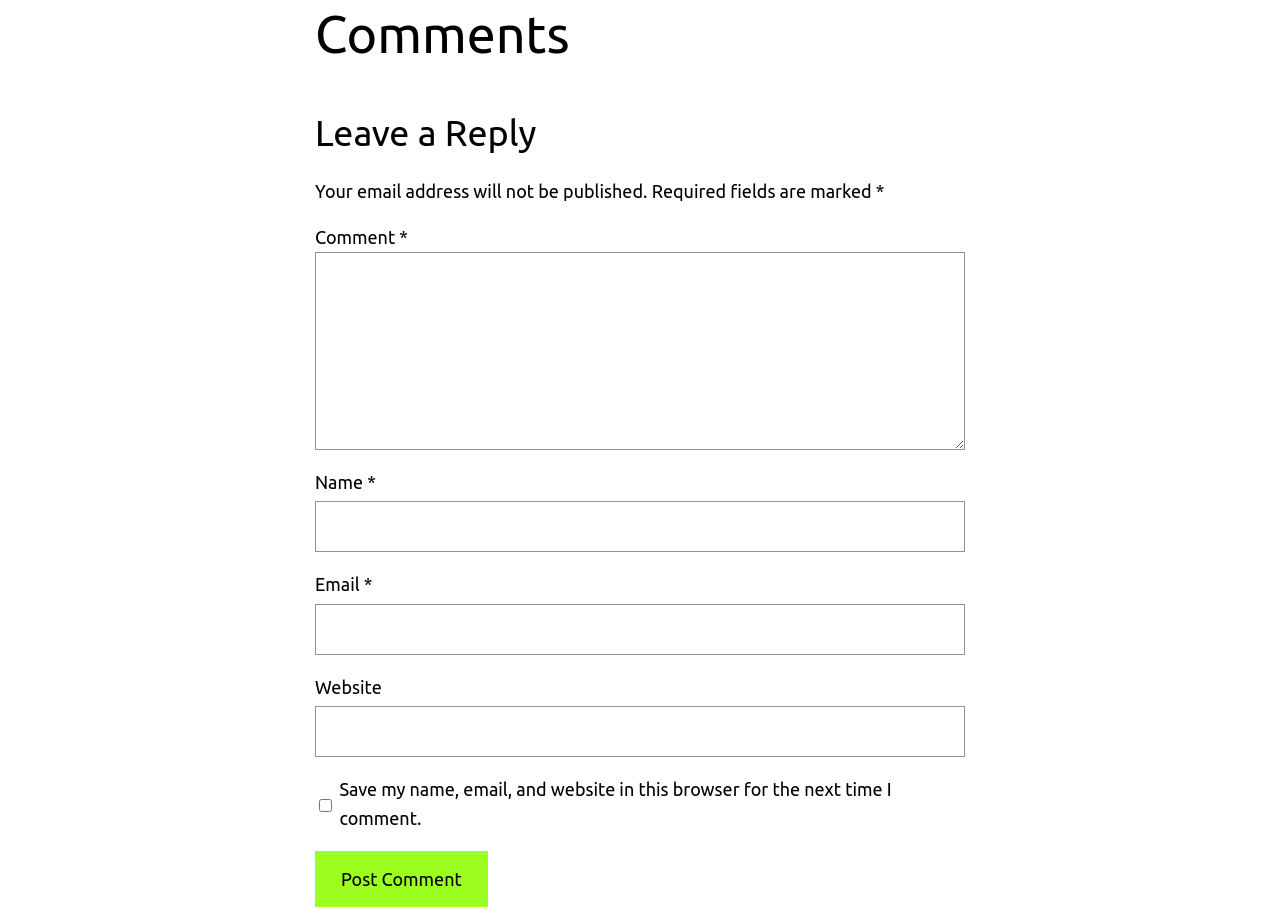Respond with a single word or phrase for the following question: 
What is the purpose of the 'Post Comment' button?

Submit comment